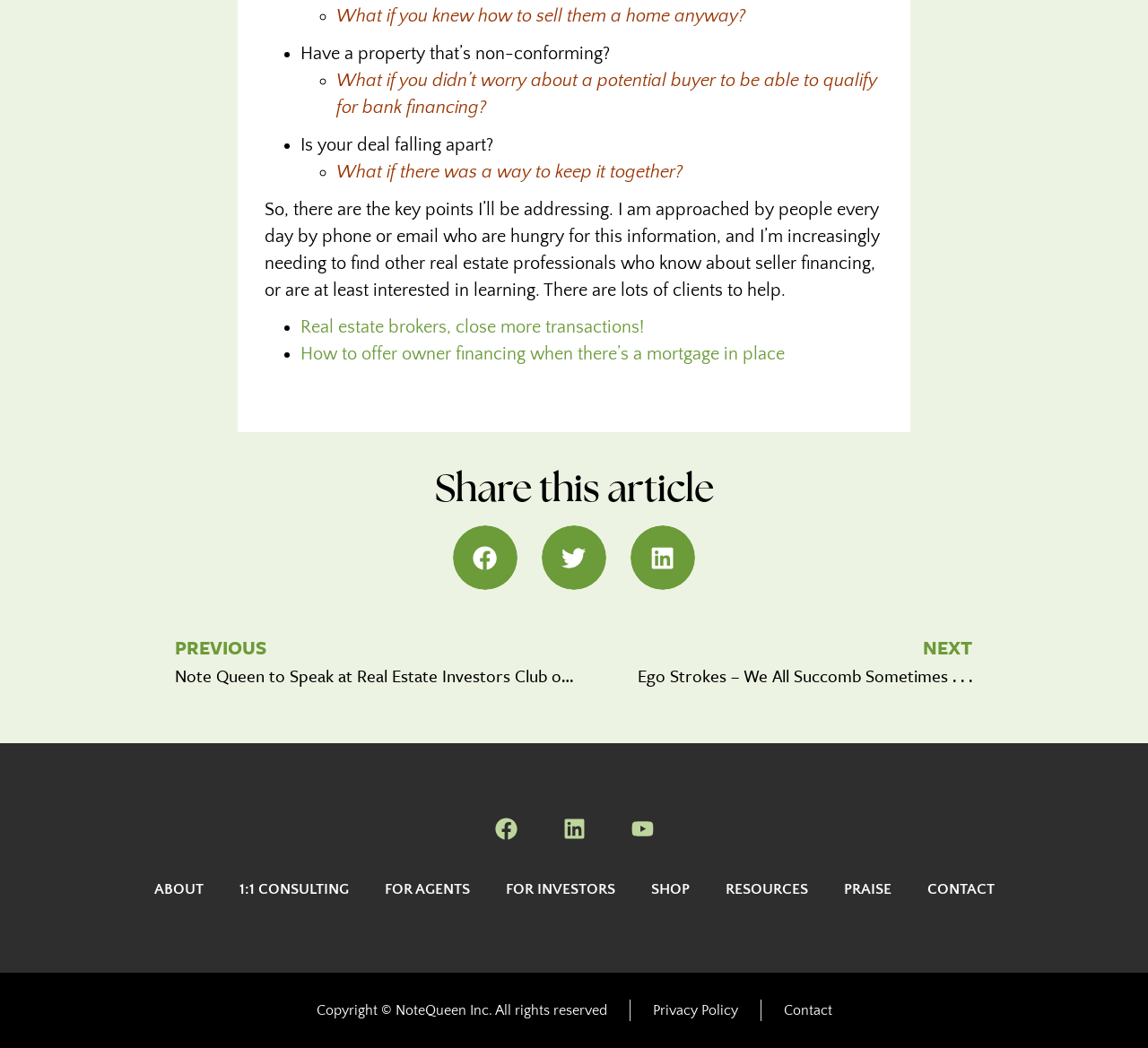Please indicate the bounding box coordinates for the clickable area to complete the following task: "Visit the ABOUT page". The coordinates should be specified as four float numbers between 0 and 1, i.e., [left, top, right, bottom].

[0.118, 0.829, 0.193, 0.869]